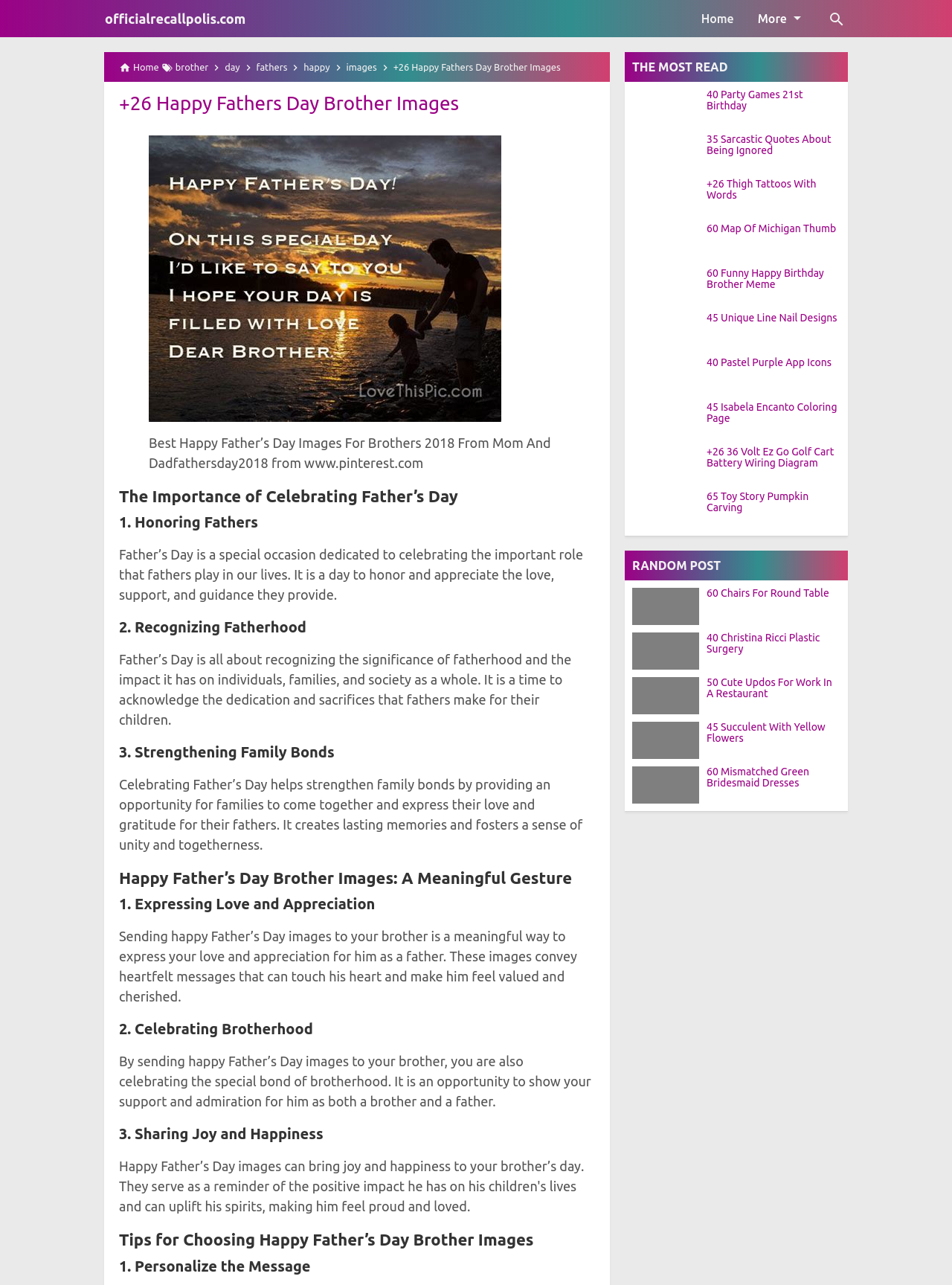Identify the bounding box for the UI element described as: "happy". The coordinates should be four float numbers between 0 and 1, i.e., [left, top, right, bottom].

[0.319, 0.041, 0.347, 0.064]